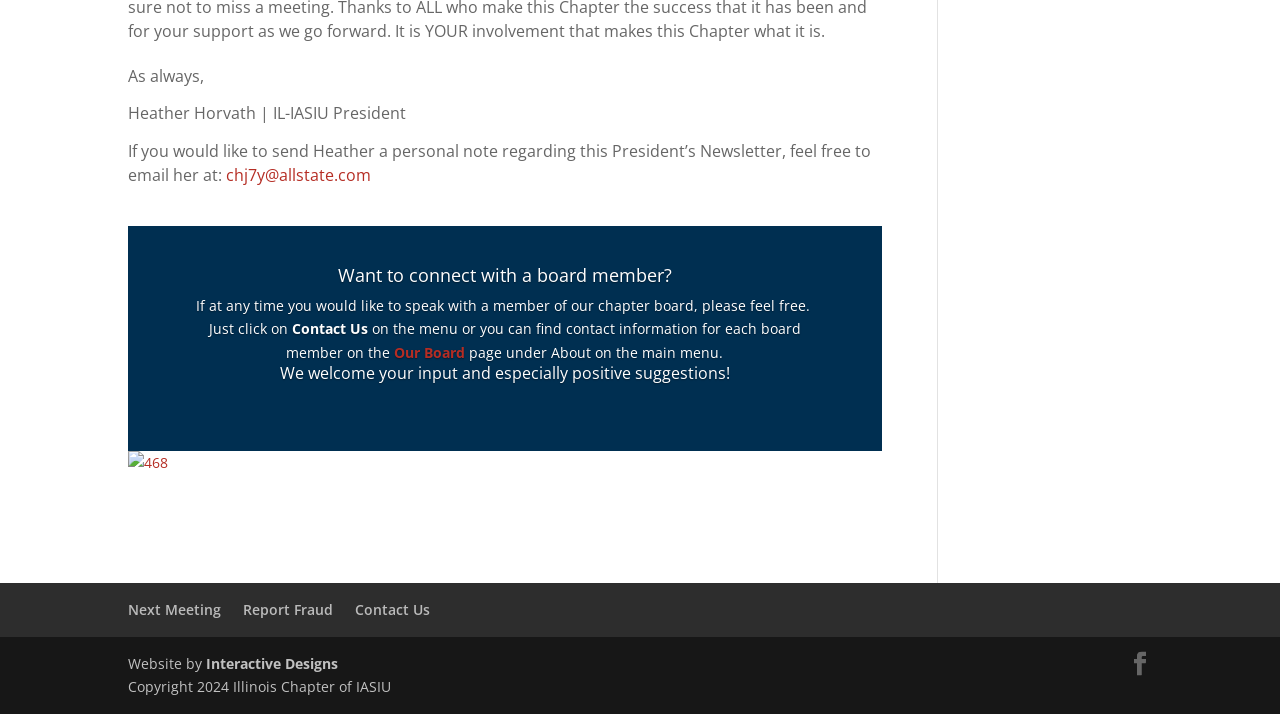Find the bounding box of the UI element described as: "chj7y@allstate.com". The bounding box coordinates should be given as four float values between 0 and 1, i.e., [left, top, right, bottom].

[0.177, 0.23, 0.29, 0.261]